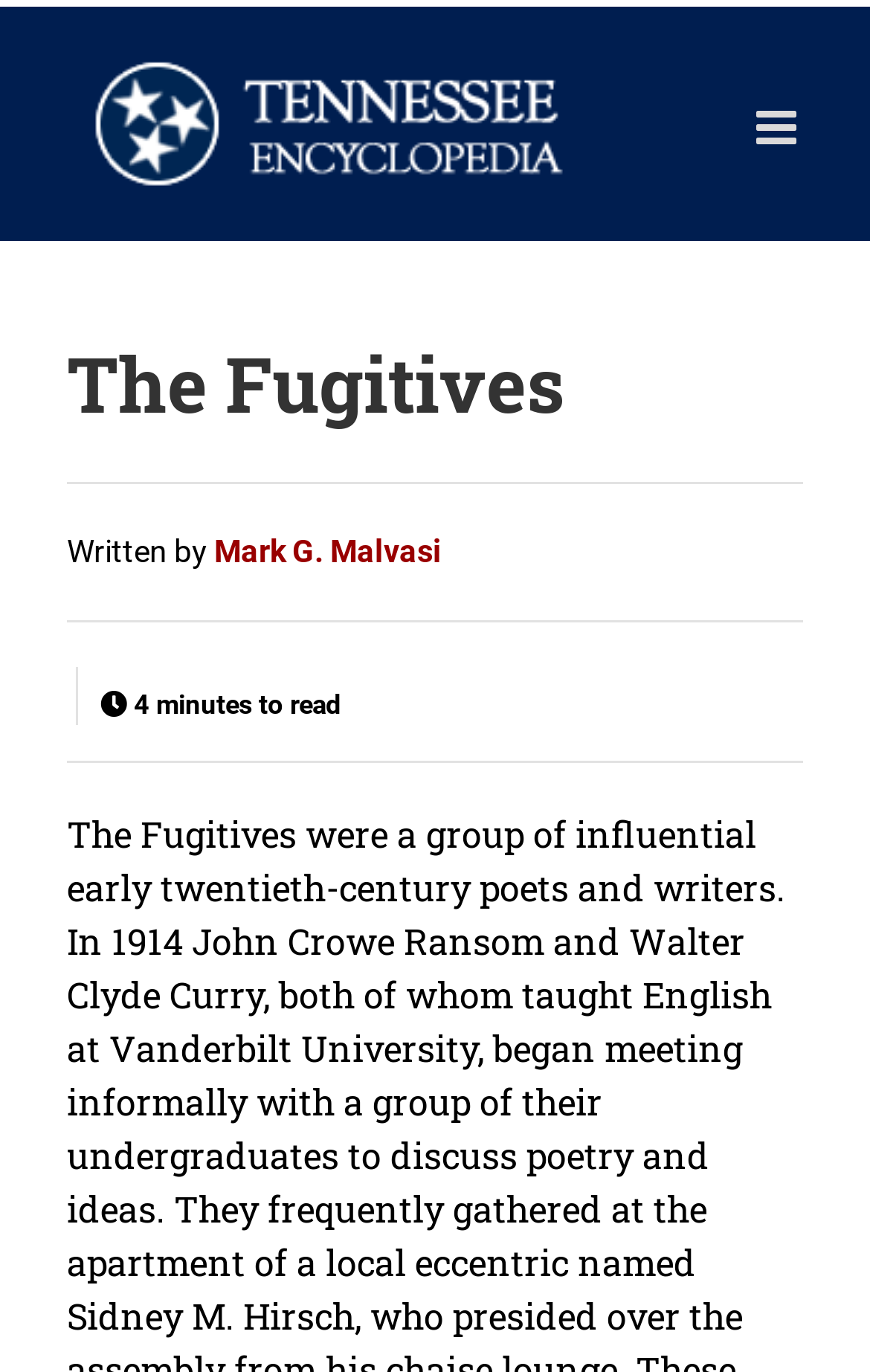Provide a brief response to the question below using one word or phrase:
Who wrote the article?

Mark G. Malvasi